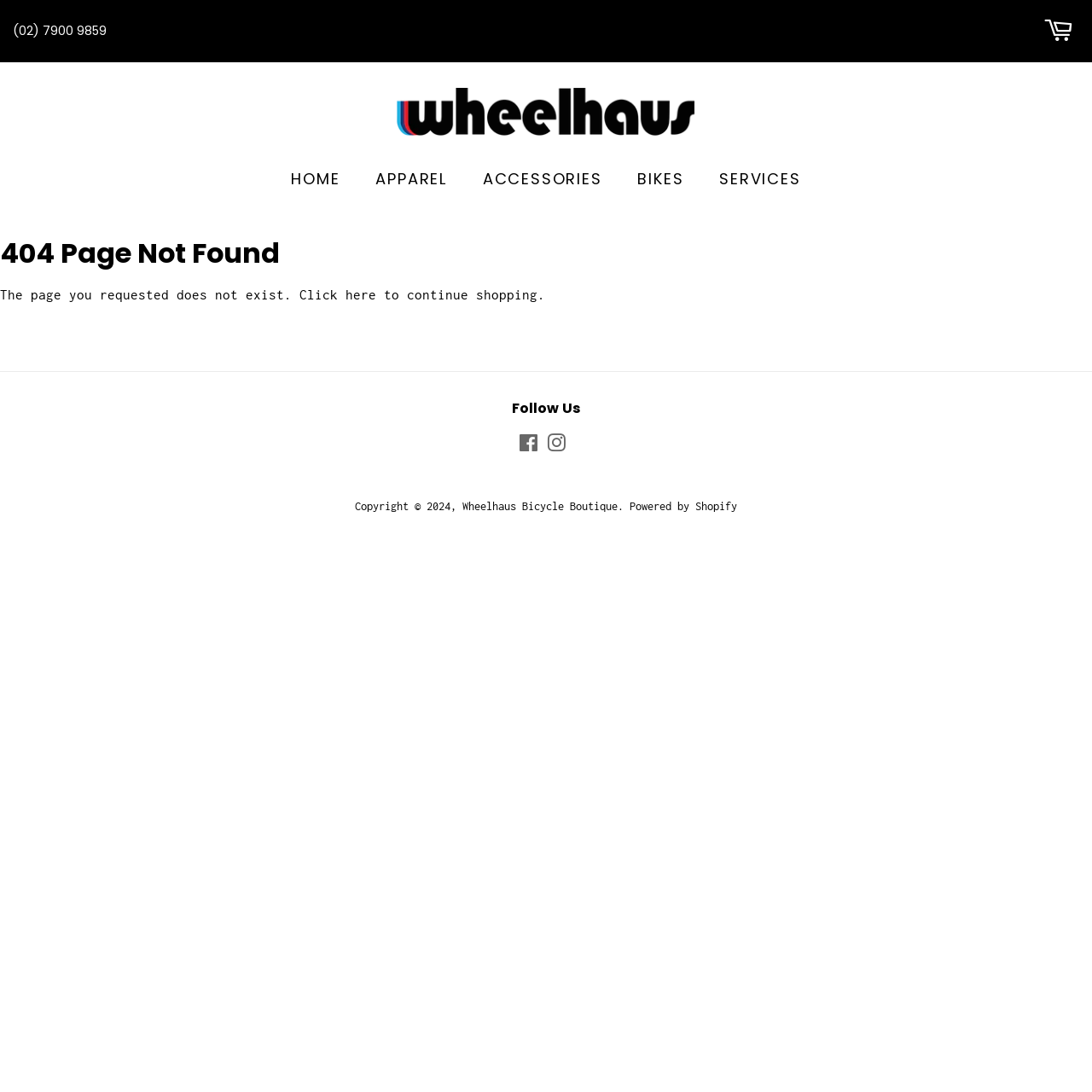Extract the bounding box coordinates for the UI element described by the text: "Powered by Shopify". The coordinates should be in the form of [left, top, right, bottom] with values between 0 and 1.

[0.577, 0.458, 0.675, 0.47]